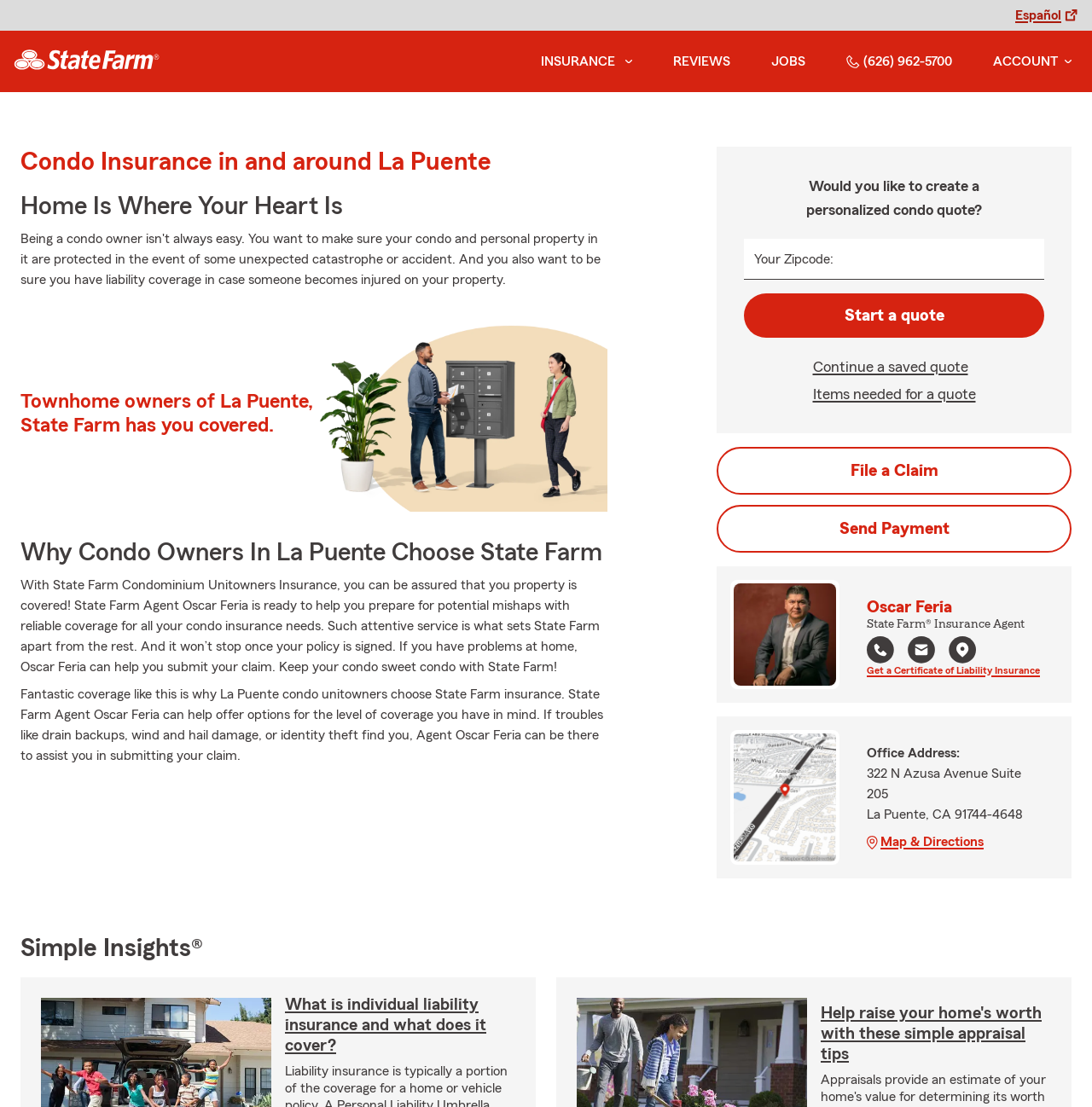Indicate the bounding box coordinates of the element that must be clicked to execute the instruction: "Get a Certificate of Liability Insurance". The coordinates should be given as four float numbers between 0 and 1, i.e., [left, top, right, bottom].

[0.794, 0.598, 0.952, 0.611]